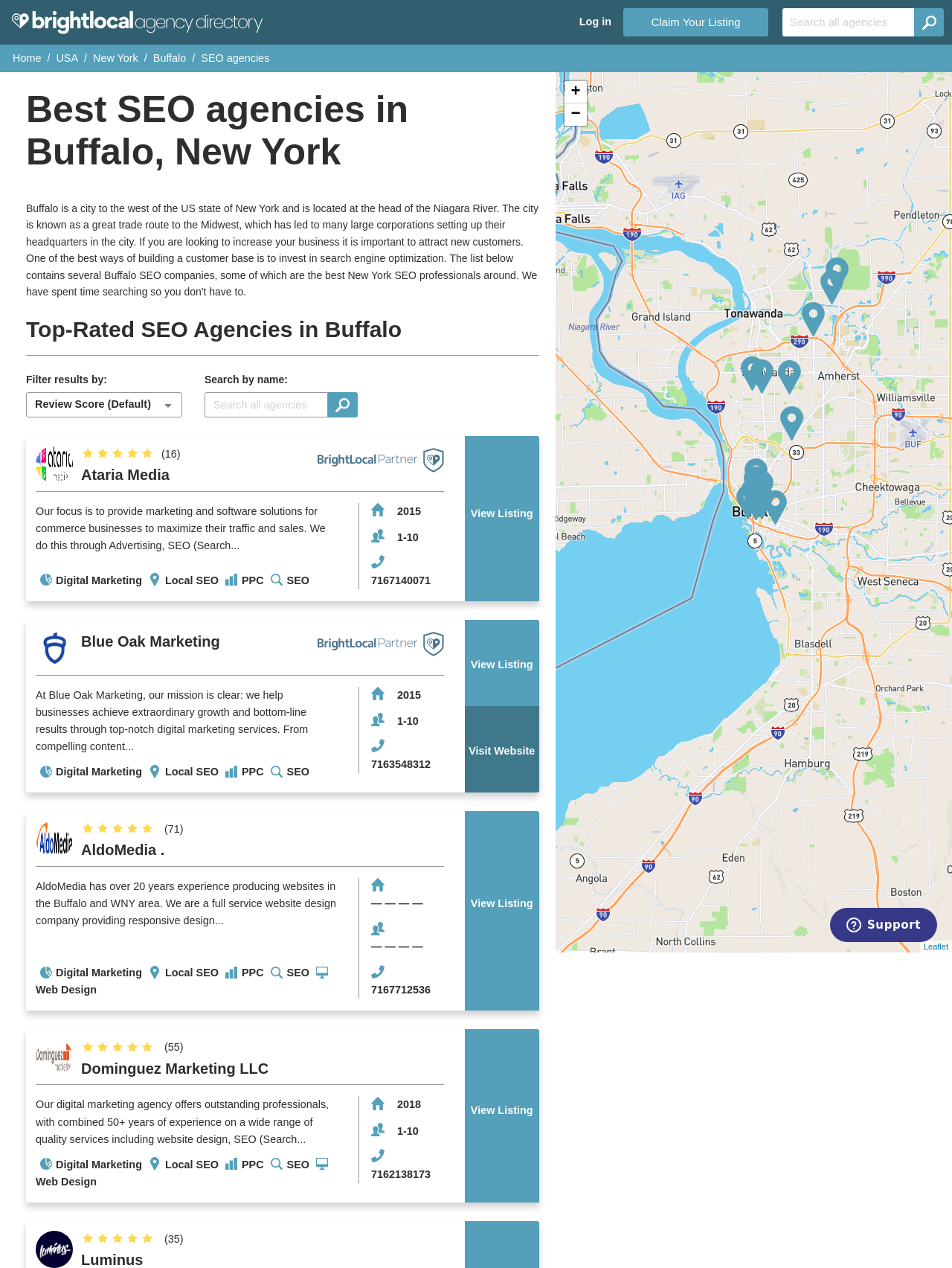What is the name of the first SEO agency listed?
Can you offer a detailed and complete answer to this question?

I looked at the first agency listing on the page and saw that the name of the agency is Ataria Media.